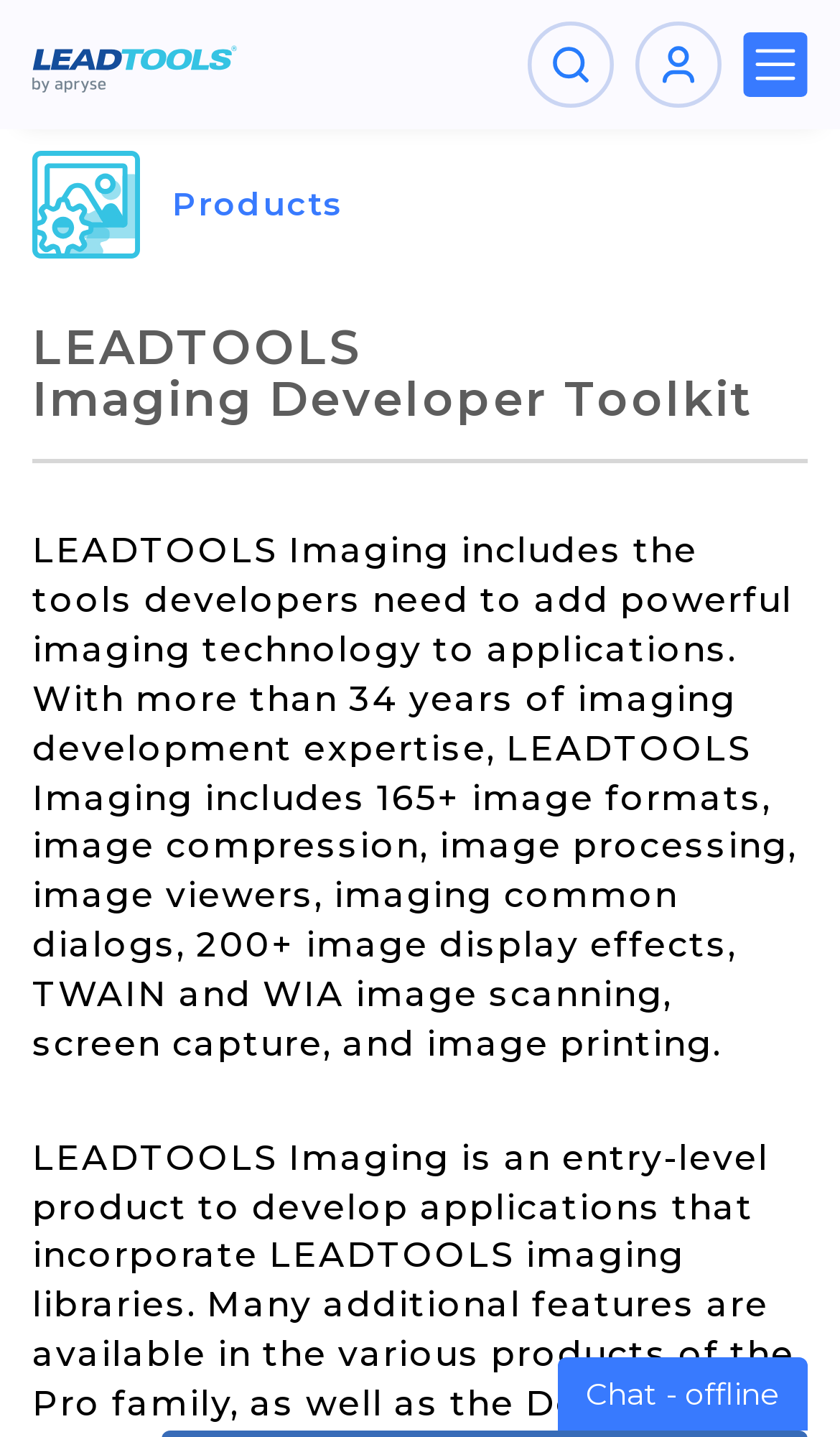Answer the question below using just one word or a short phrase: 
How many image formats are supported?

165+